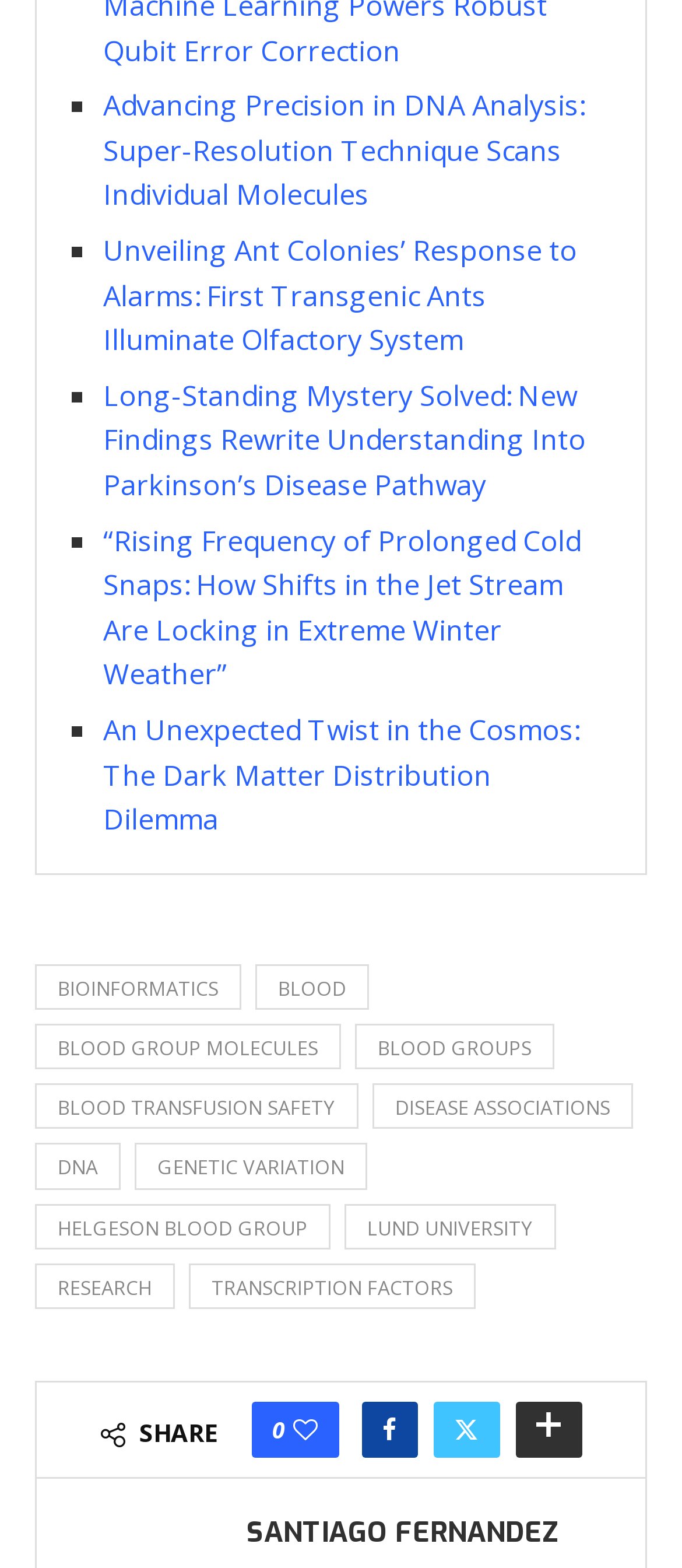How many list markers are there on the page?
Please answer the question with a detailed and comprehensive explanation.

There are 5 list markers on the page, each represented by a '■' symbol, and each preceding a link to a different article or topic.